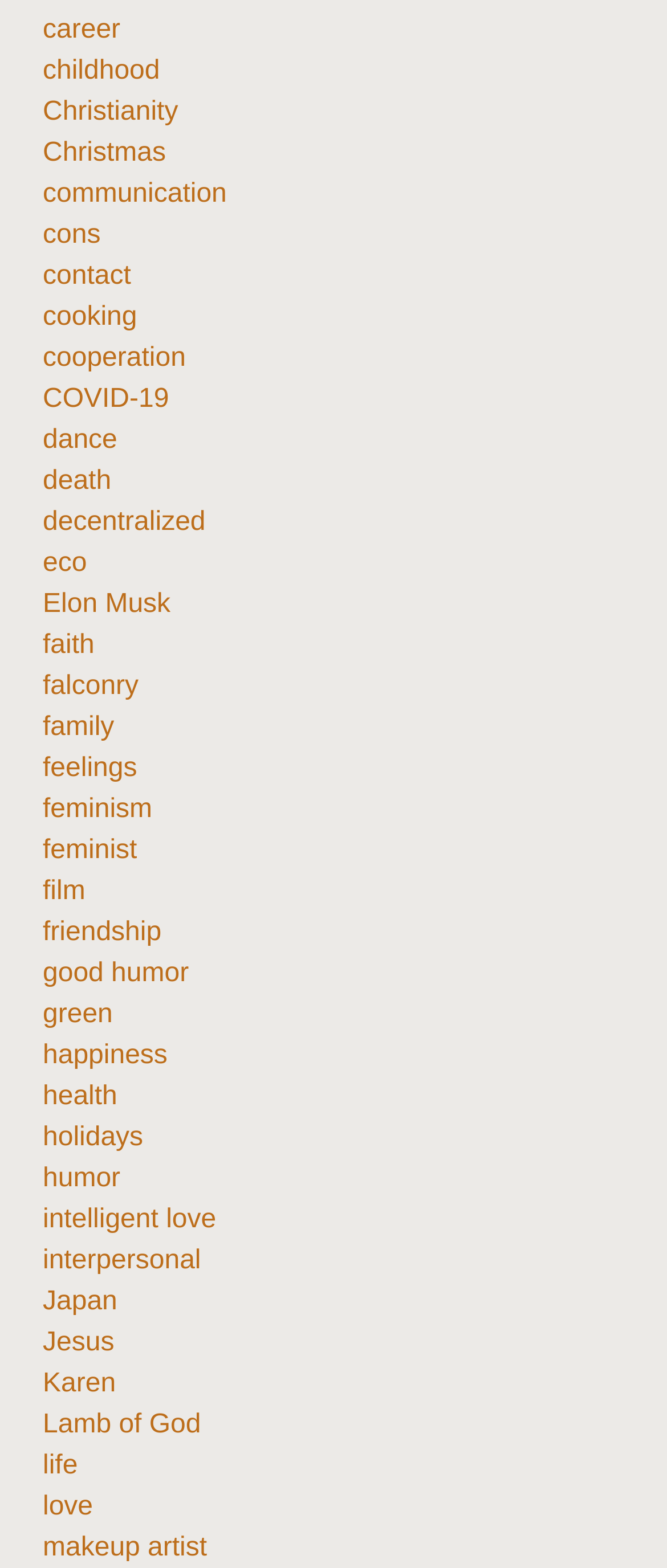Given the element description "Christmas", identify the bounding box of the corresponding UI element.

[0.064, 0.088, 0.249, 0.107]